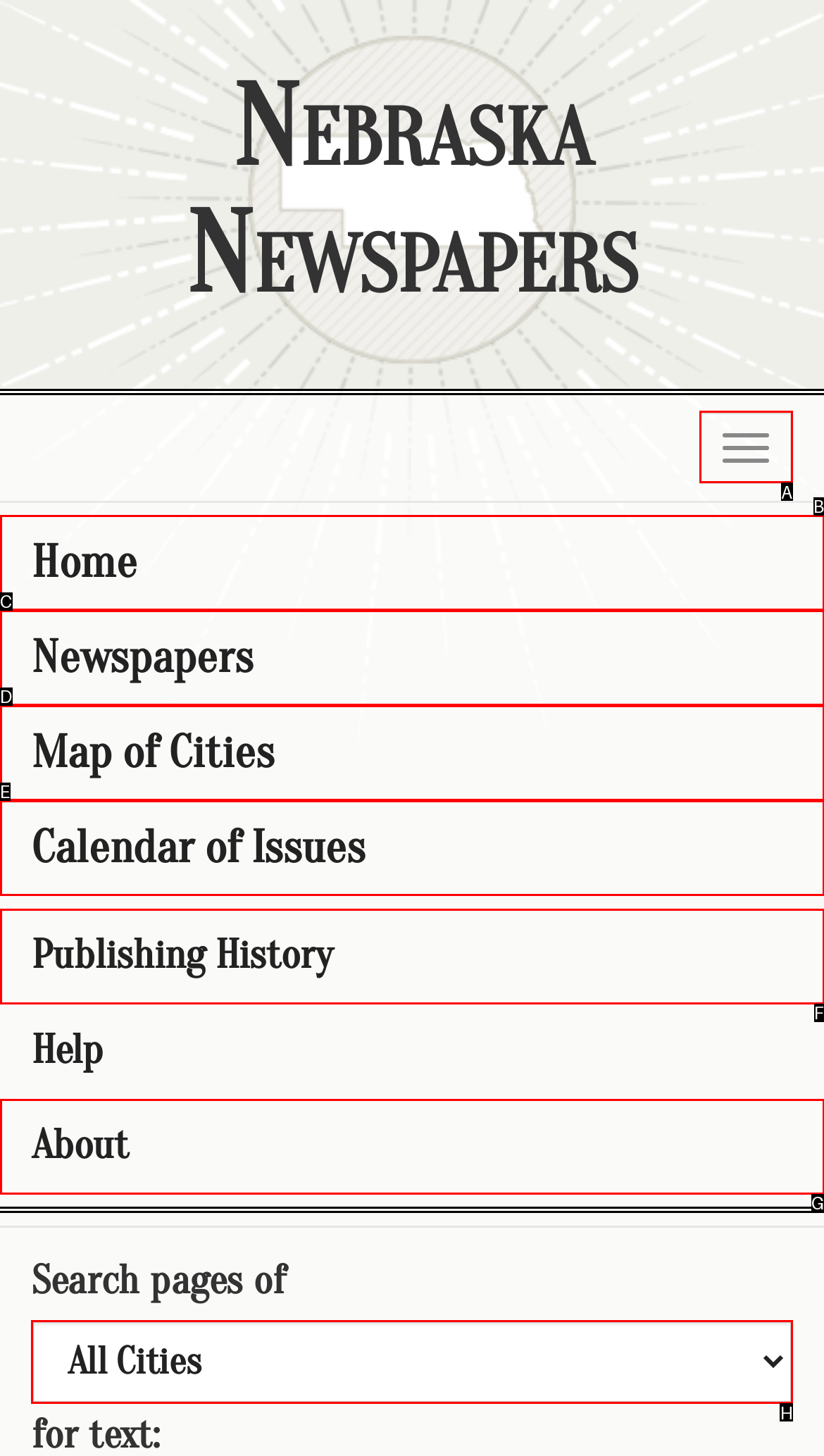Determine which UI element you should click to perform the task: Select a newspaper
Provide the letter of the correct option from the given choices directly.

H